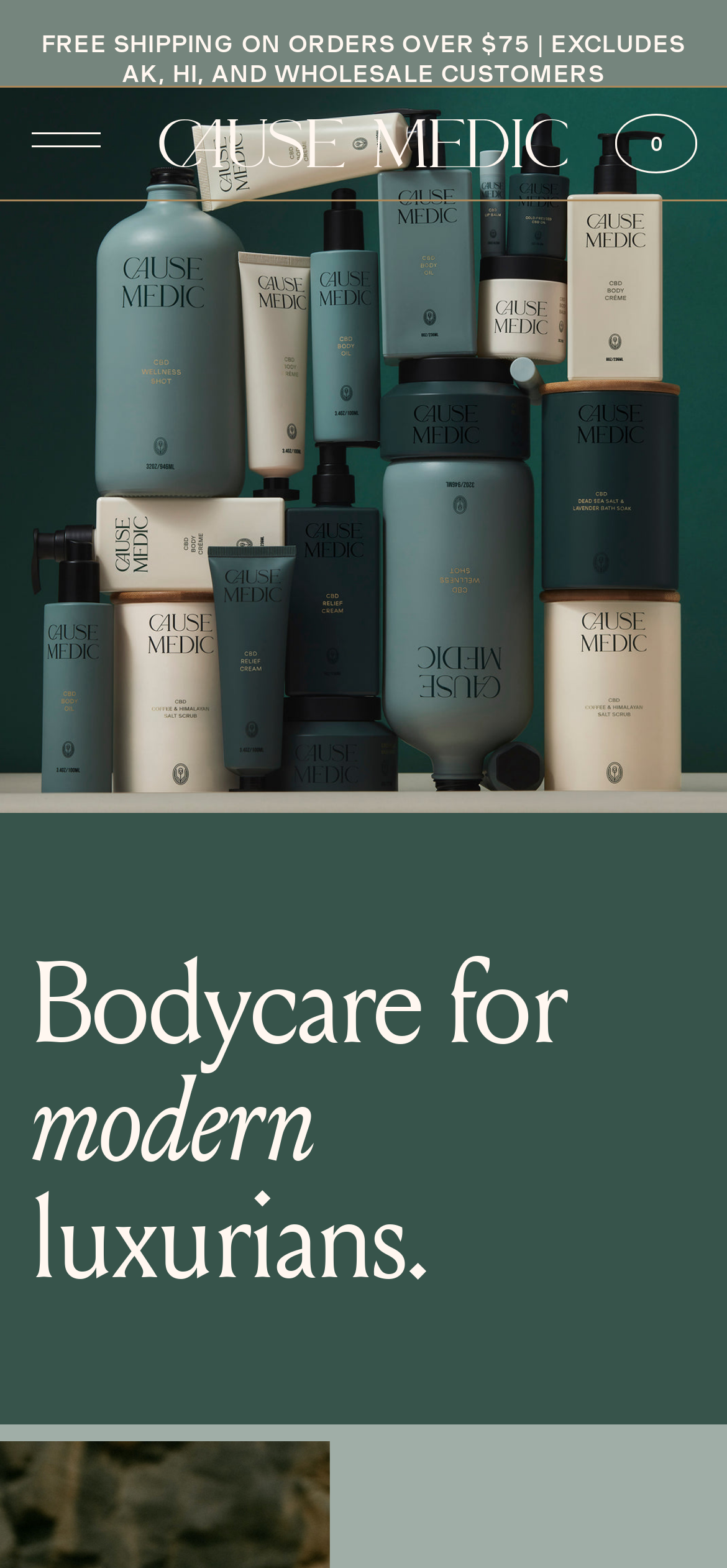Please provide a one-word or phrase answer to the question: 
Is there a menu on the page?

Yes